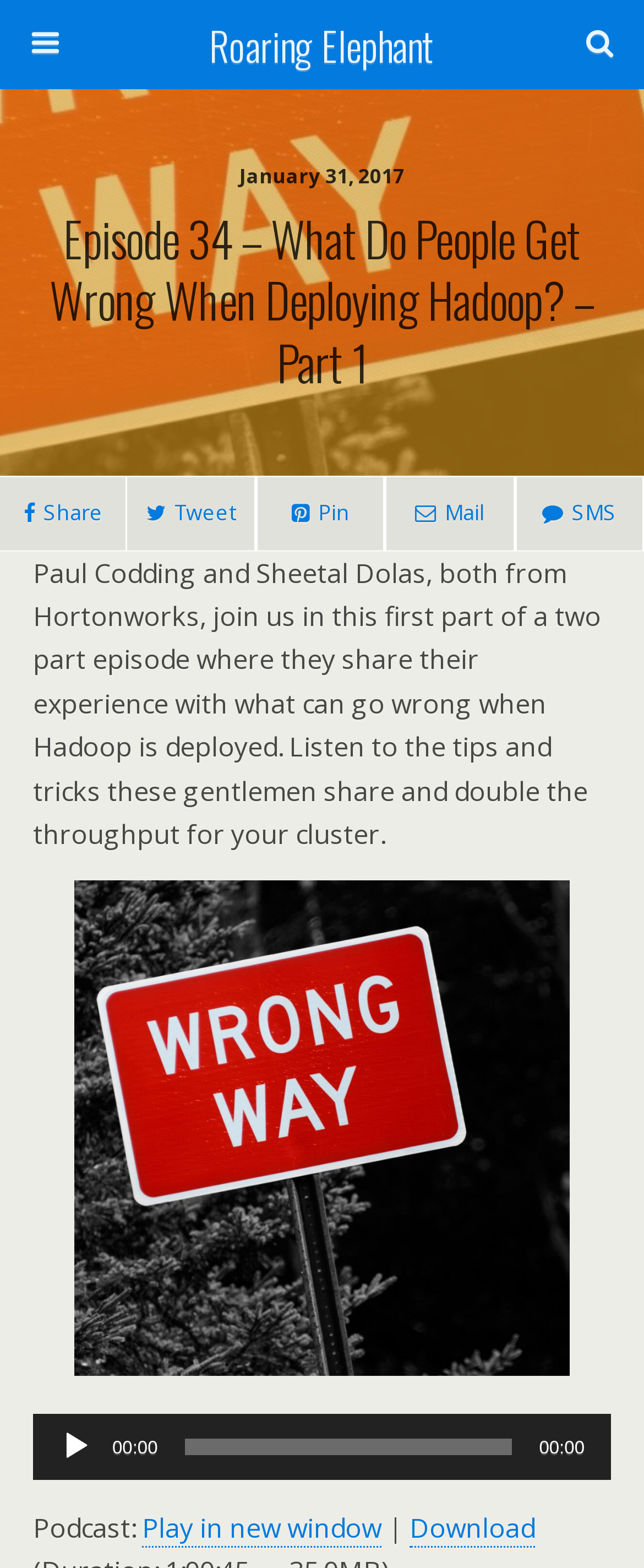Please locate the bounding box coordinates of the element that should be clicked to achieve the given instruction: "Play in new window".

[0.221, 0.963, 0.592, 0.987]